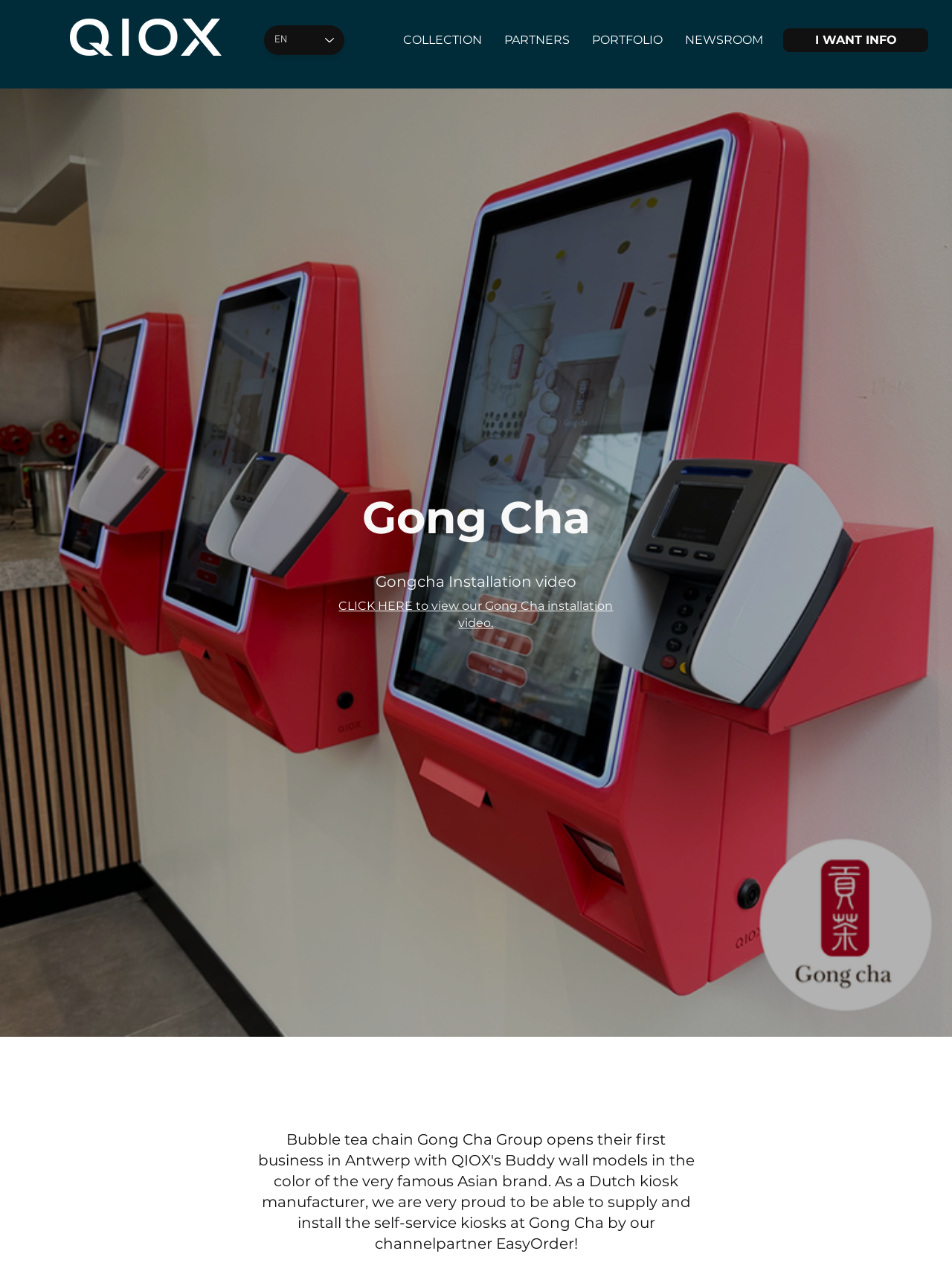Identify the bounding box for the UI element that is described as follows: "I WANT INFO".

[0.823, 0.022, 0.975, 0.041]